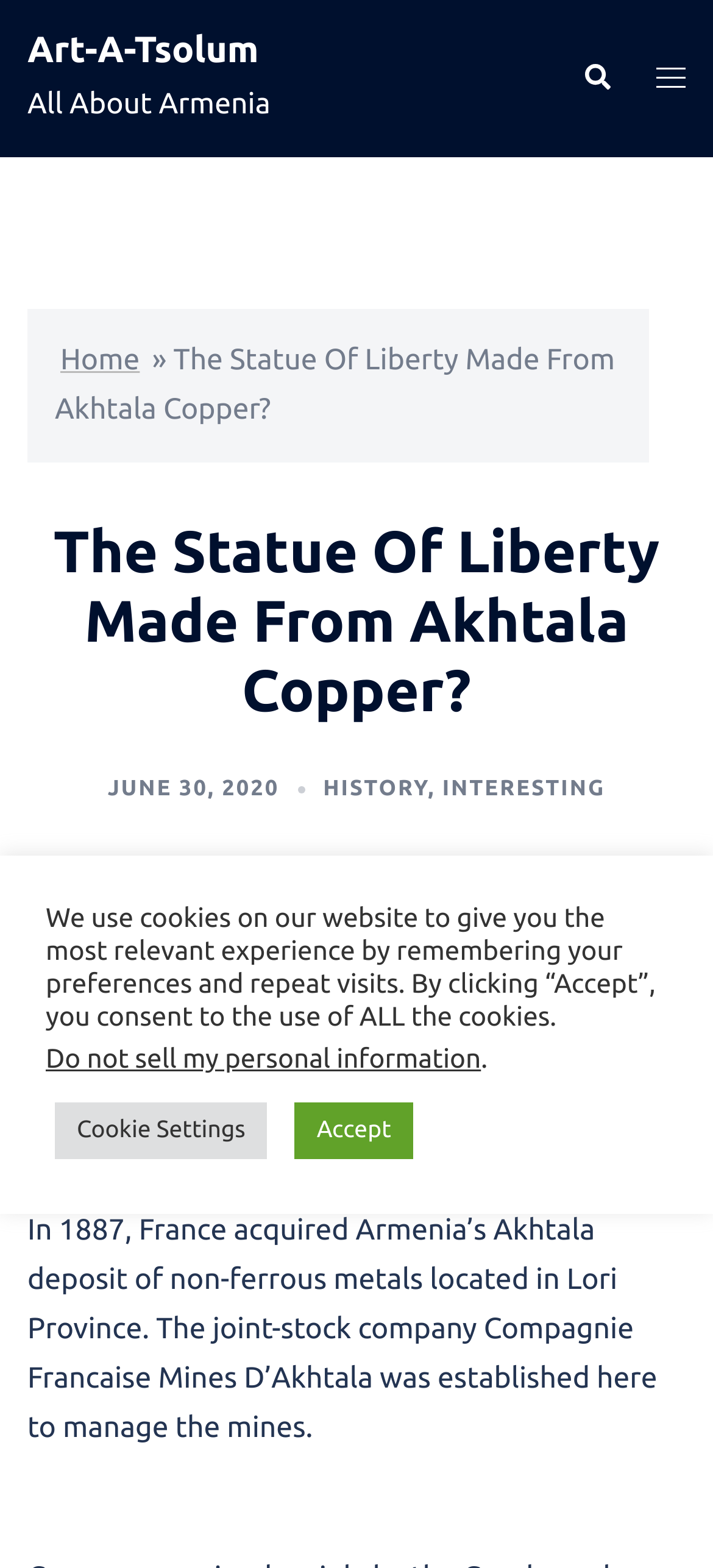What is the province where the Akhtala deposit is located?
Answer the question with a thorough and detailed explanation.

According to the text, Armenia’s Akhtala deposit of non-ferrous metals is located in Lori Province, which is mentioned in the webpage.